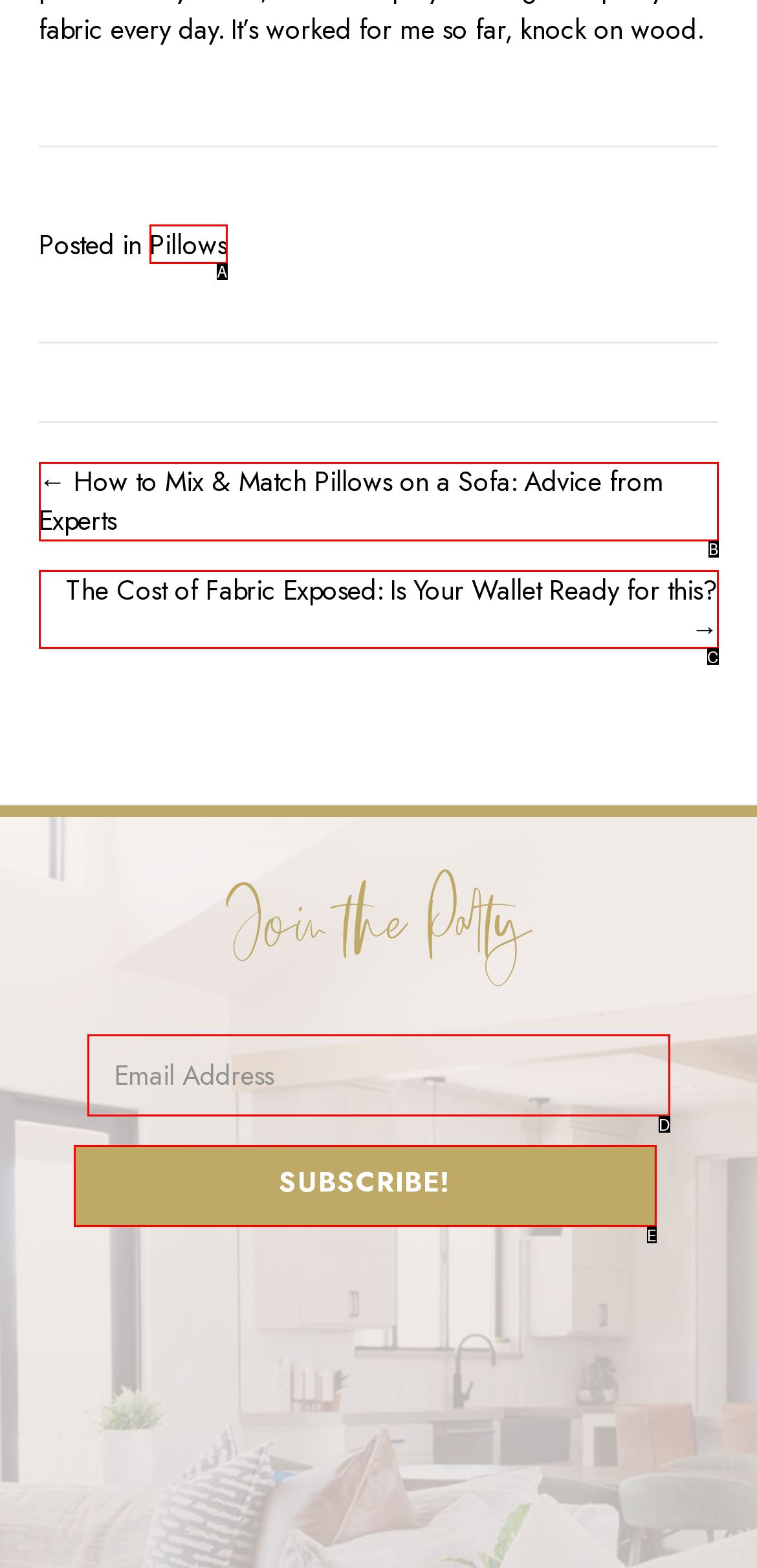Pinpoint the HTML element that fits the description: Pillows
Answer by providing the letter of the correct option.

A